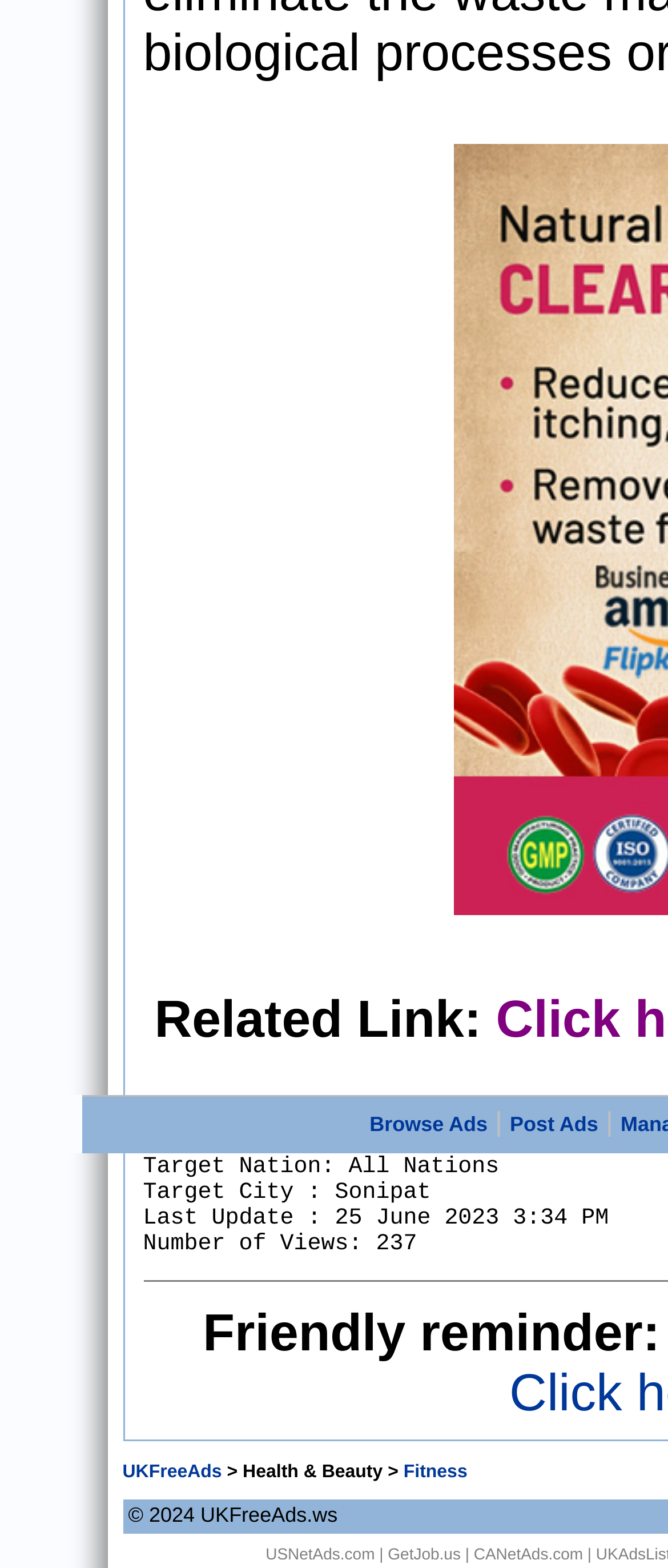Respond to the question below with a concise word or phrase:
What are the two options next to 'Browse Ads'?

Post Ads